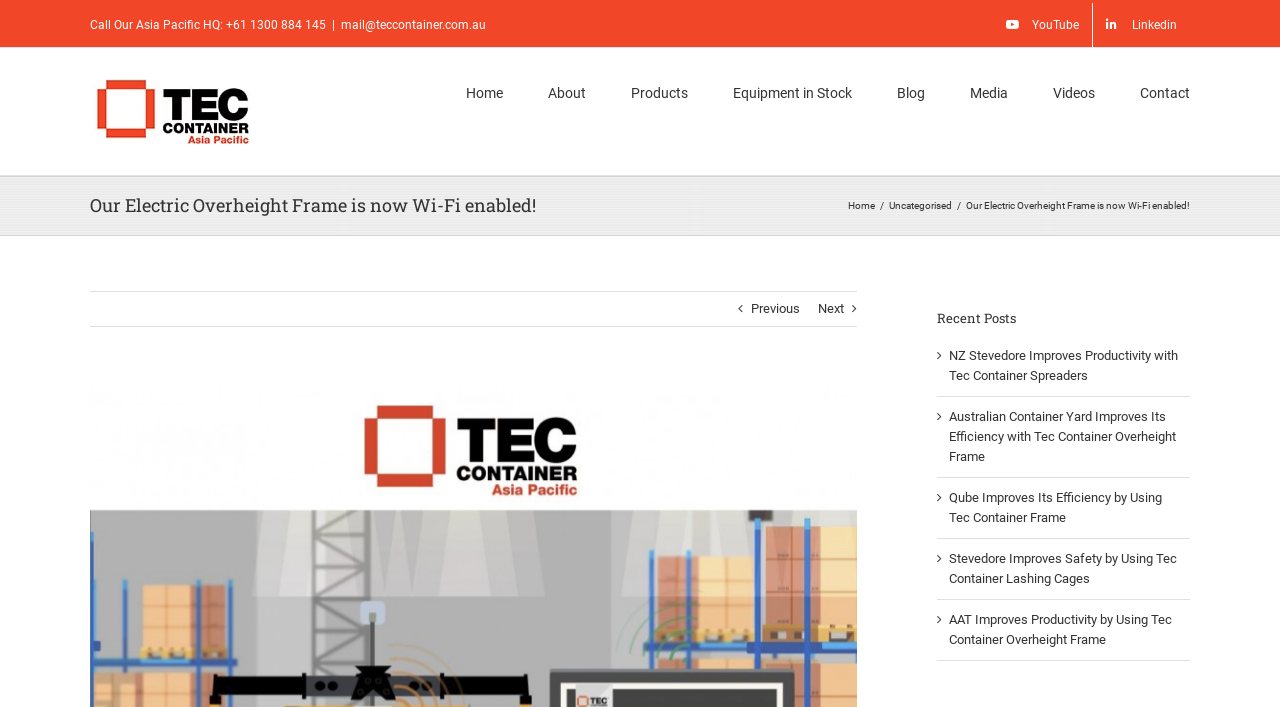Locate the primary headline on the webpage and provide its text.

Our Electric Overheight Frame is now Wi-Fi enabled!